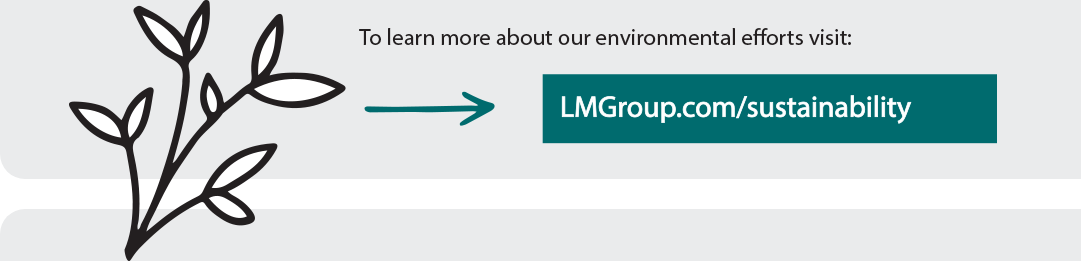Give a one-word or one-phrase response to the question: 
What is the purpose of the prominent link?

To explore environmental efforts